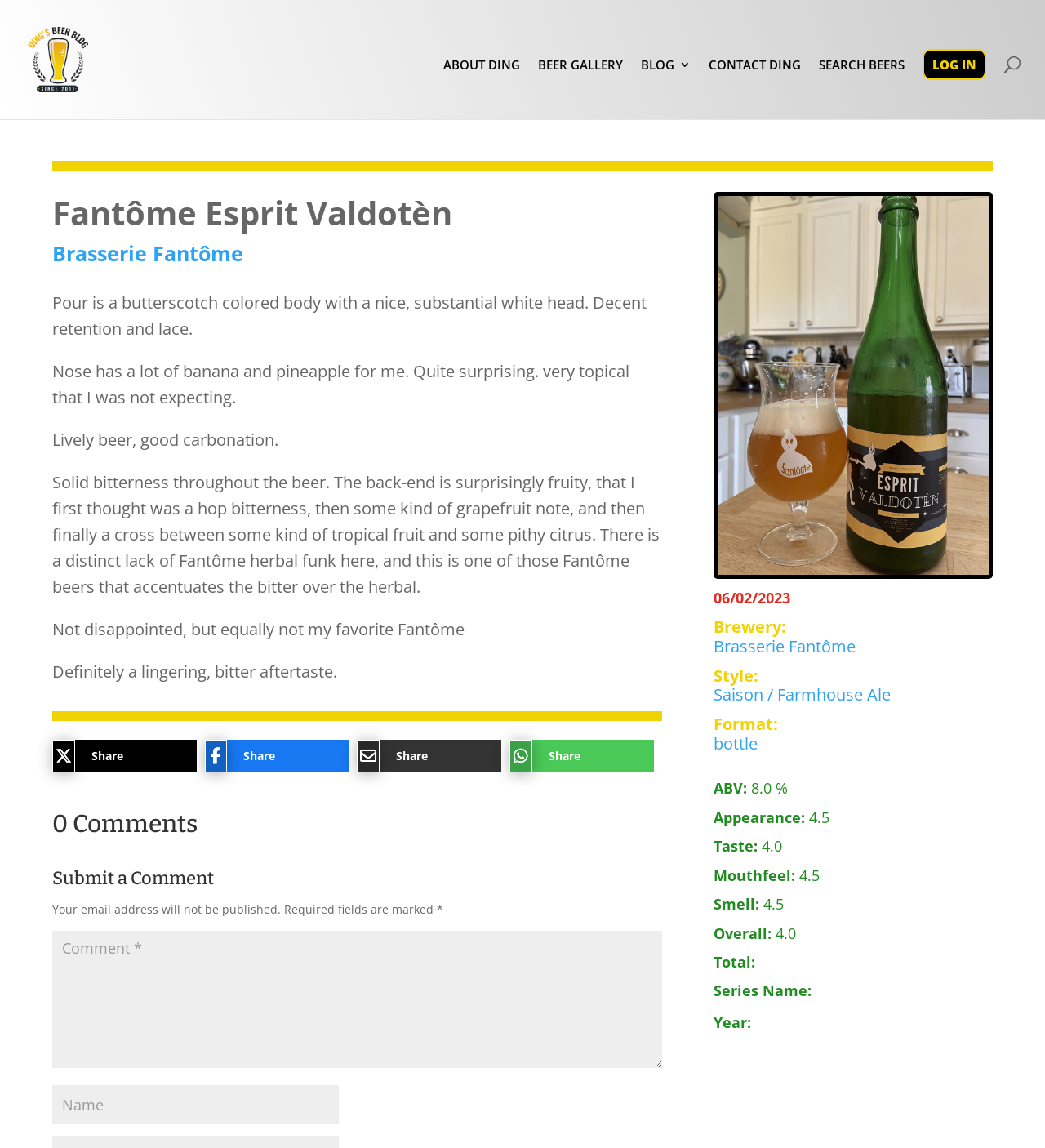What is the ABV of the beer?
Respond with a short answer, either a single word or a phrase, based on the image.

8.0 %